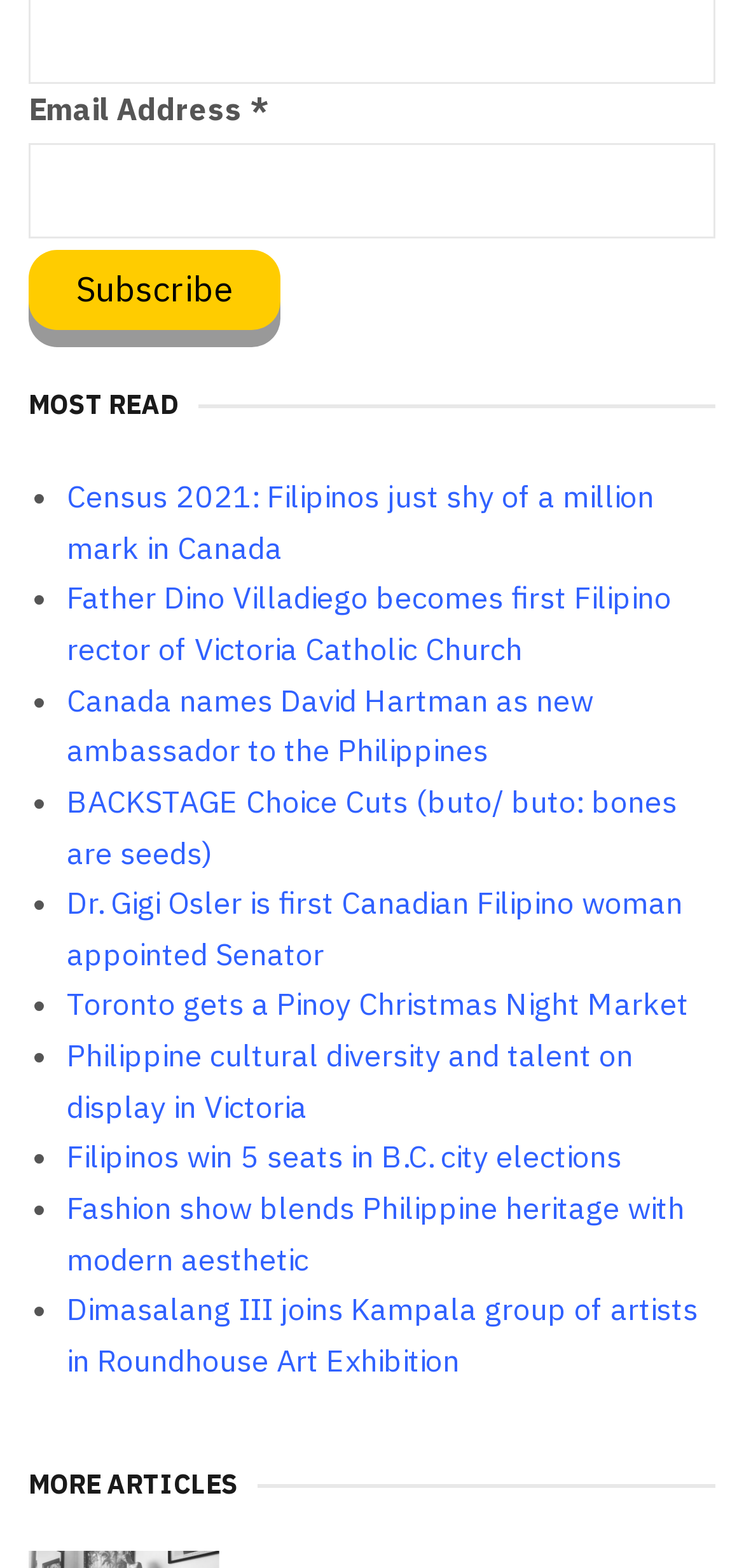Please identify the coordinates of the bounding box for the clickable region that will accomplish this instruction: "View more articles".

[0.038, 0.936, 0.962, 0.958]